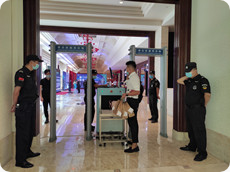Why are the personnel wearing masks?
Answer with a single word or phrase by referring to the visual content.

For health regulations